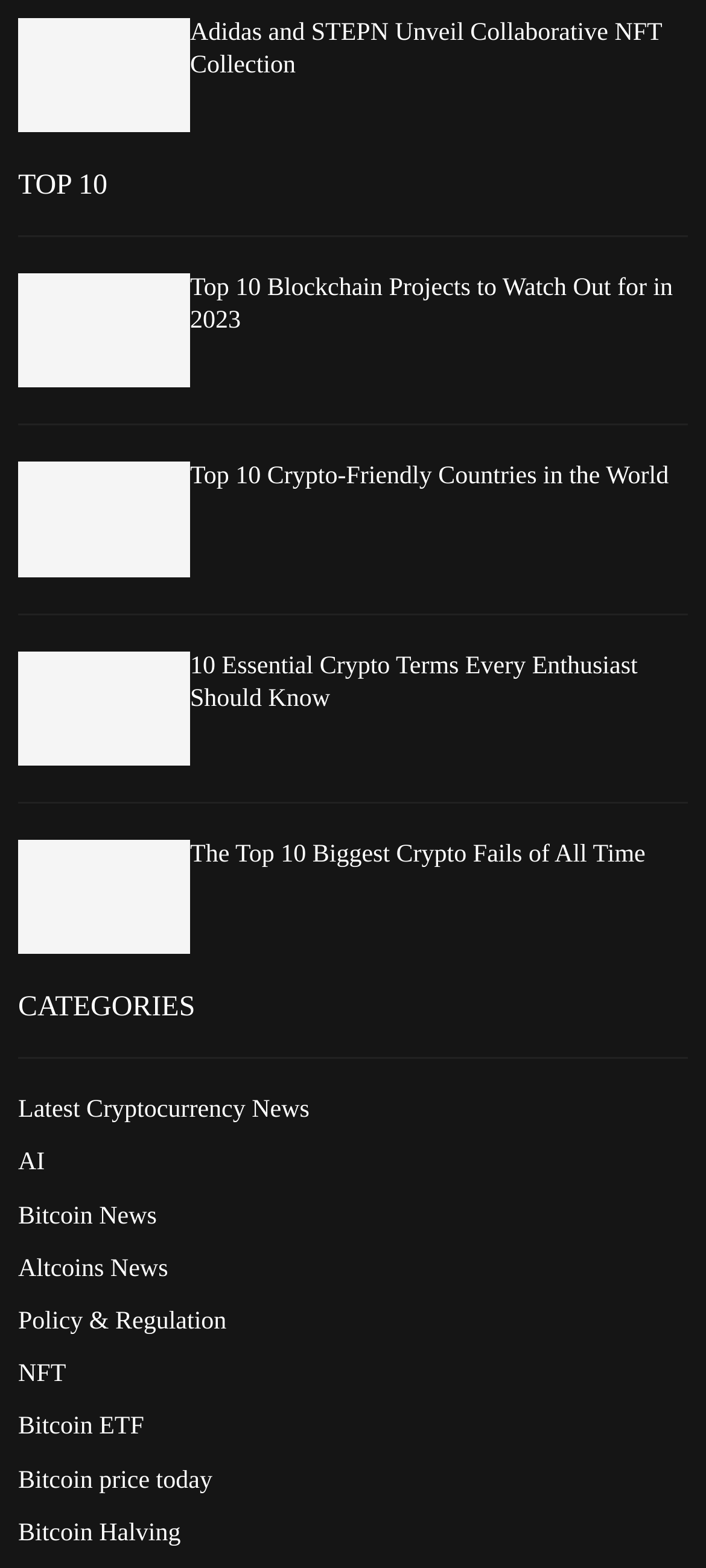Please determine the bounding box coordinates of the clickable area required to carry out the following instruction: "Explore the top 10 blockchain projects to watch out for in 2023". The coordinates must be four float numbers between 0 and 1, represented as [left, top, right, bottom].

[0.026, 0.174, 0.269, 0.248]